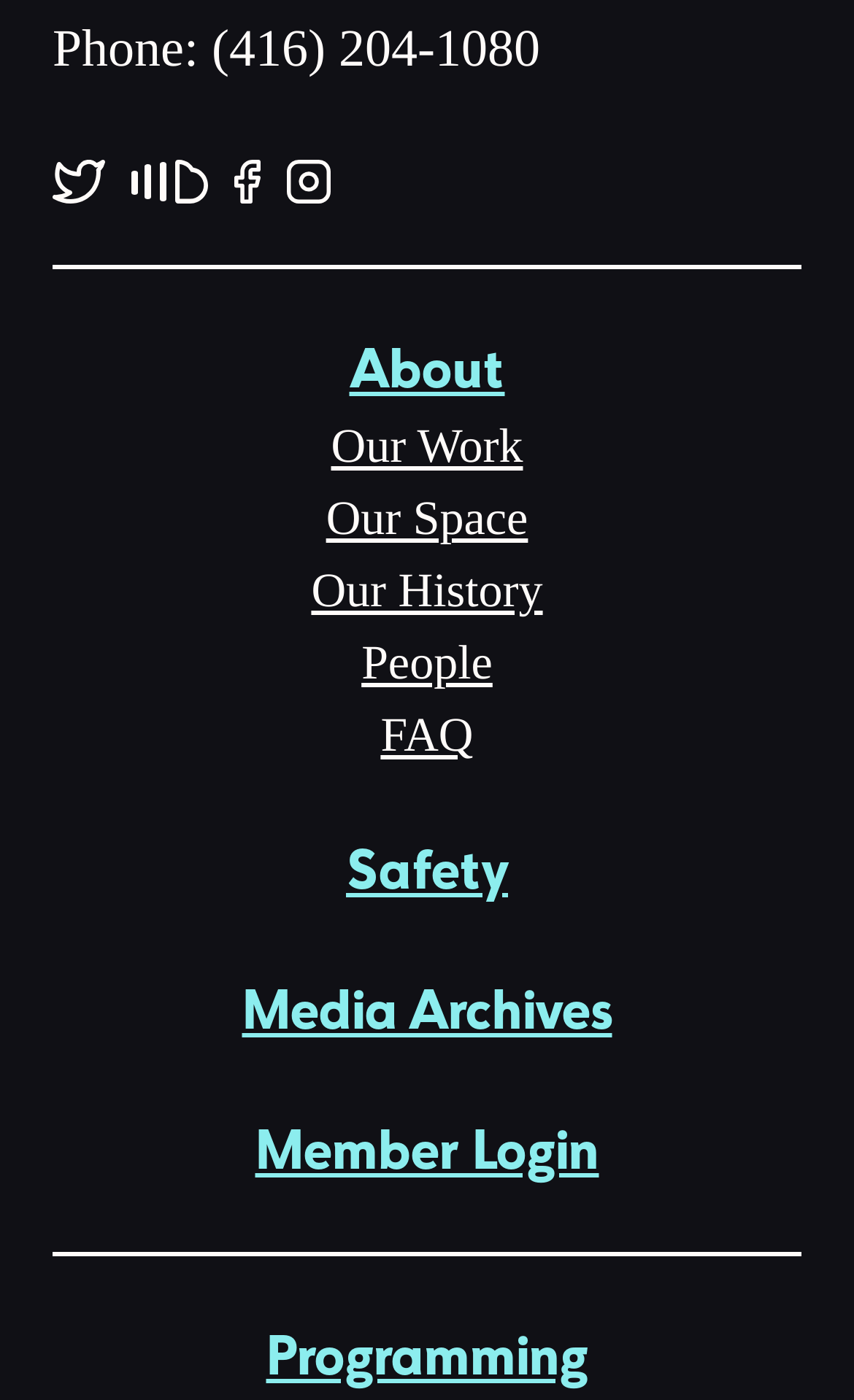Please provide a detailed answer to the question below by examining the image:
What is the last main navigation link?

I found the last main navigation link by looking at the links that are not social media links and finding the one with the lowest y2 coordinate, which is Programming.